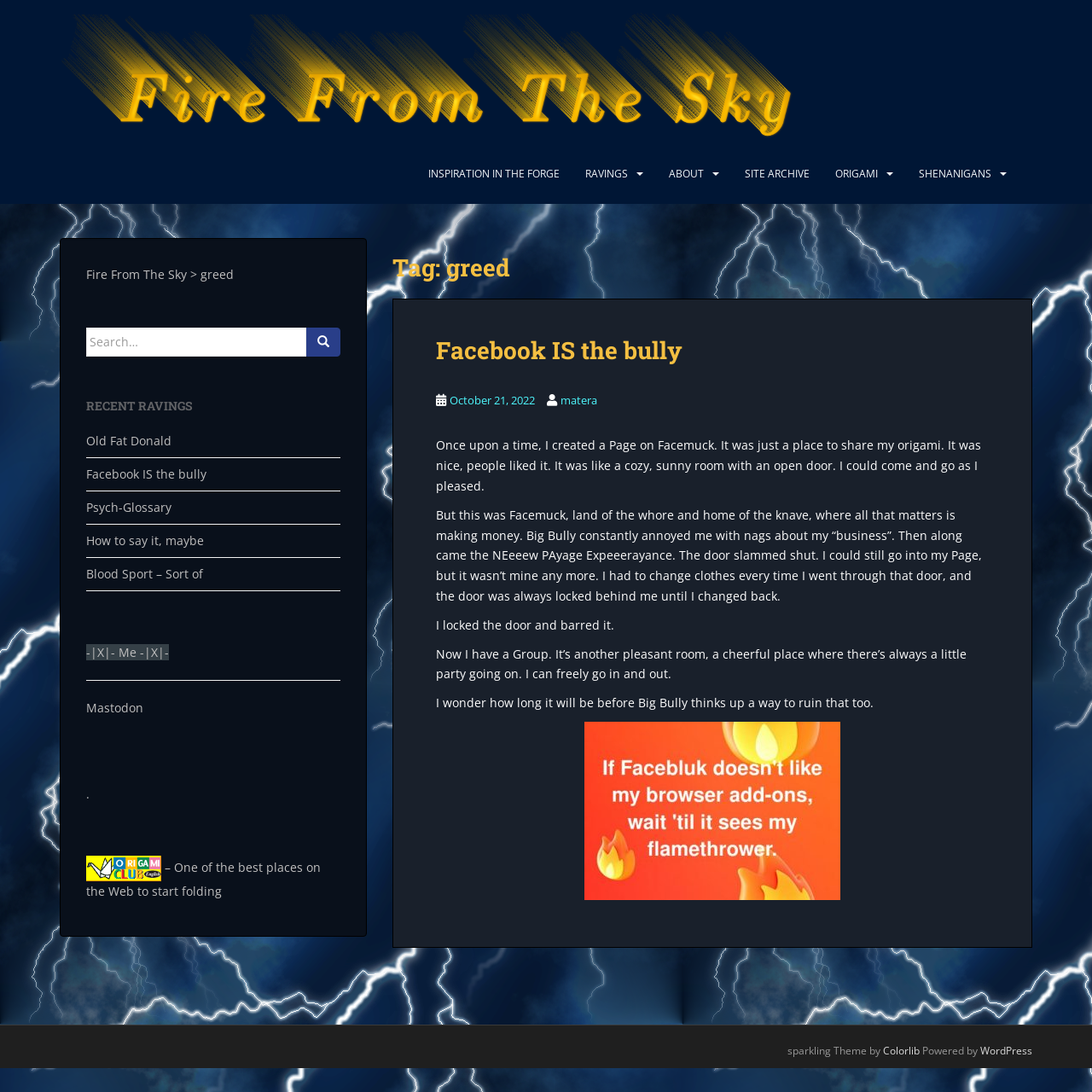What is the name of the blog?
Based on the visual information, provide a detailed and comprehensive answer.

I determined the name of the blog by looking at the root element's text content, which is 'greed – Fire From The Sky'. This suggests that the blog's title is 'Greed - Fire From The Sky'.